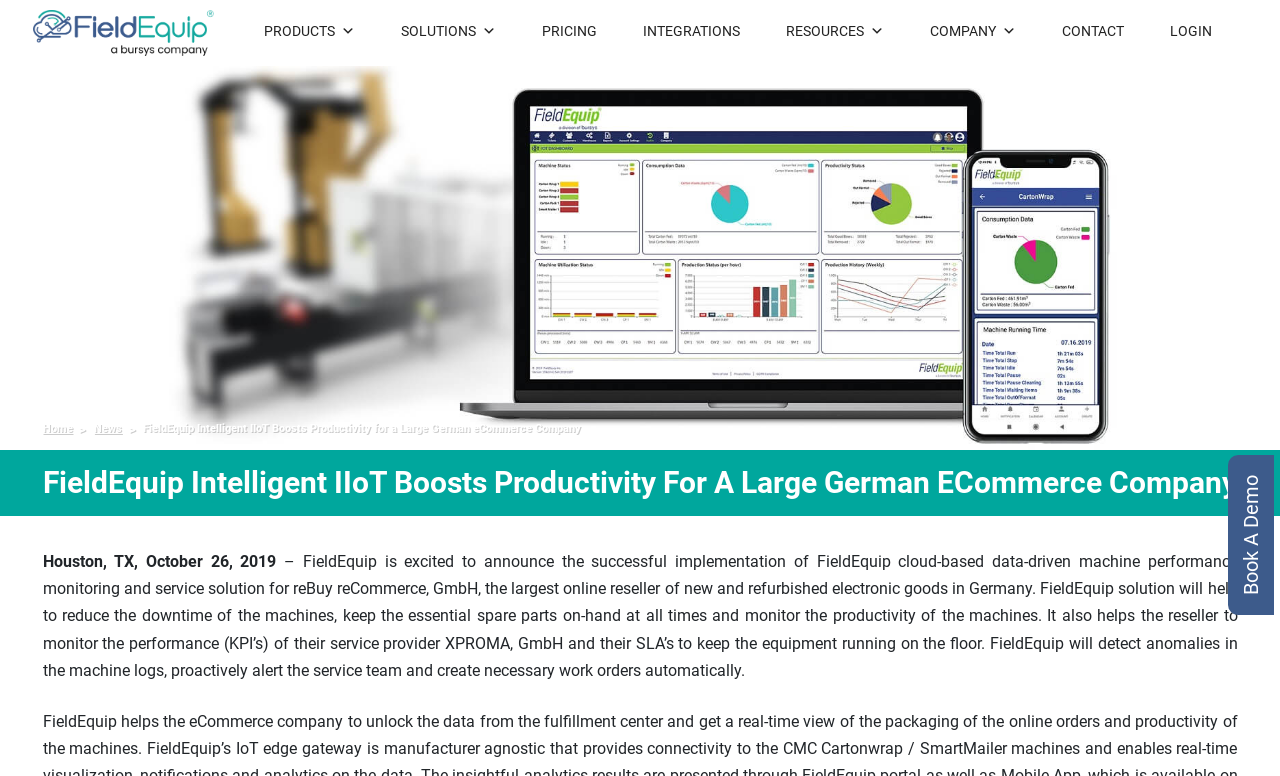What is the company that FieldEquip is working with? Please answer the question using a single word or phrase based on the image.

reBuy reCommerce, GmbH